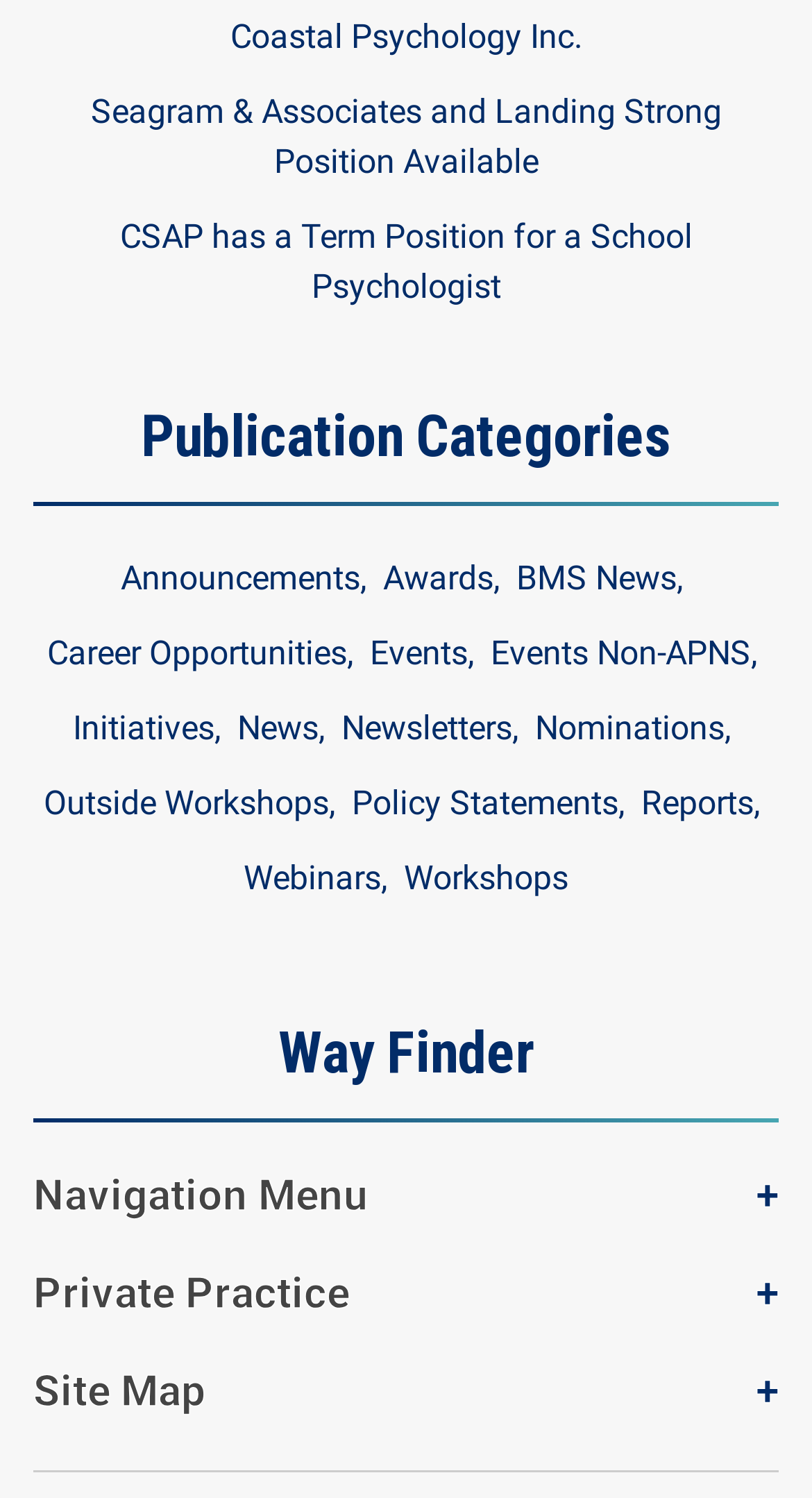Using the information from the screenshot, answer the following question thoroughly:
What is the purpose of the 'Way Finder' section?

The 'Way Finder' section appears to be a navigation section, as it contains buttons and links that help users navigate the website.